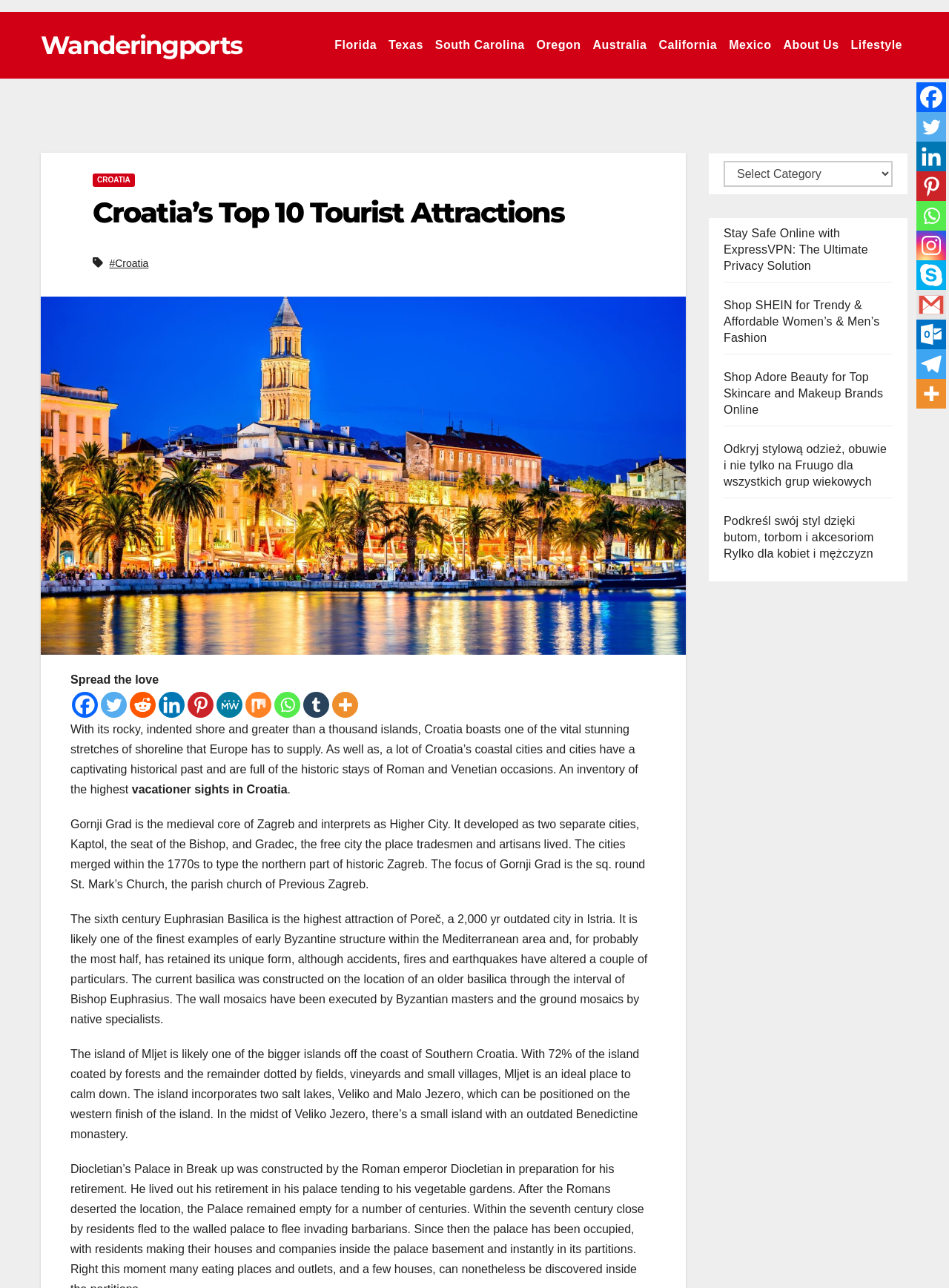What is the characteristic of Croatia's shoreline?
Answer briefly with a single word or phrase based on the image.

Rocky and indented